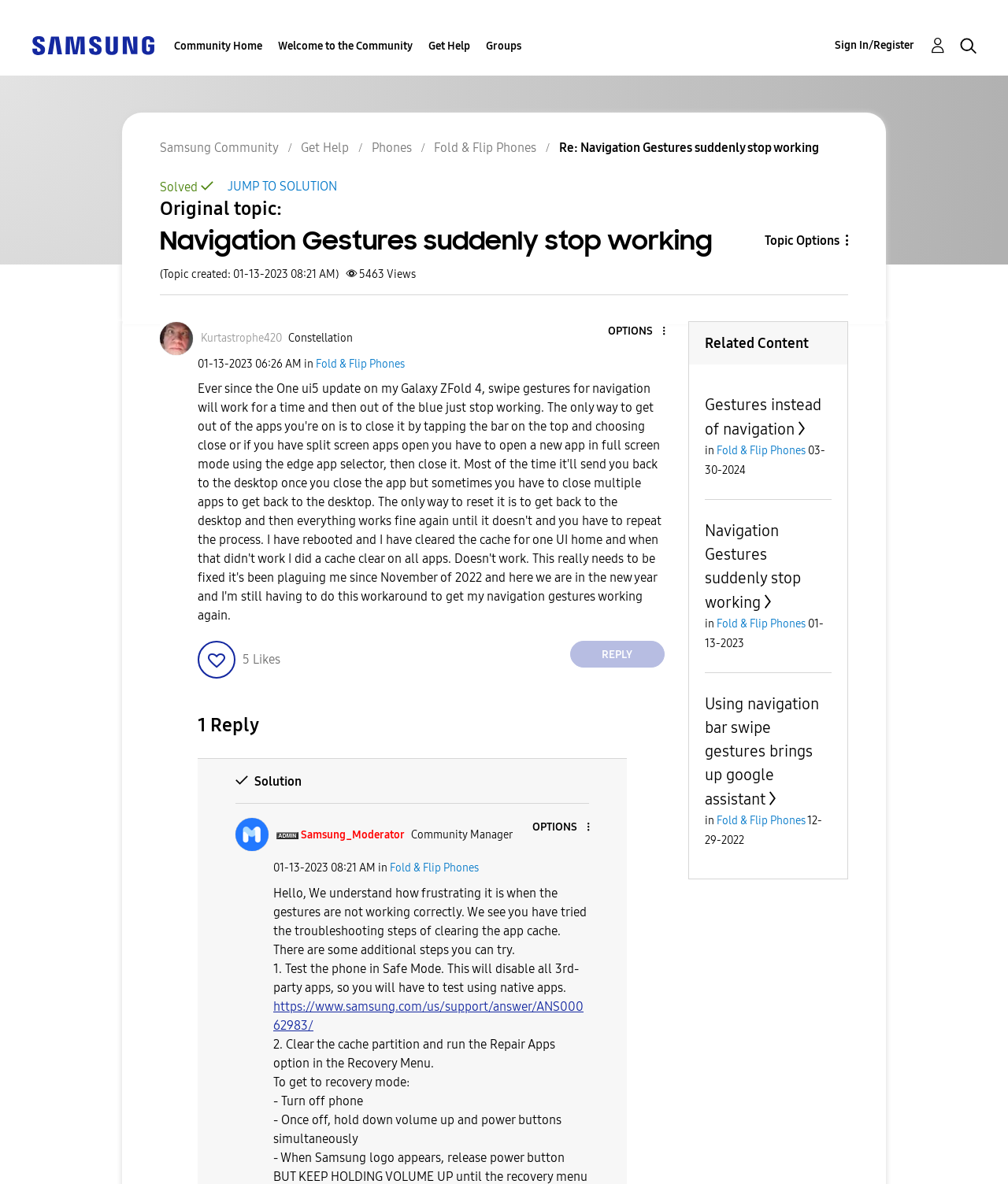Based on the description "Topic Options", find the bounding box of the specified UI element.

[0.712, 0.195, 0.841, 0.21]